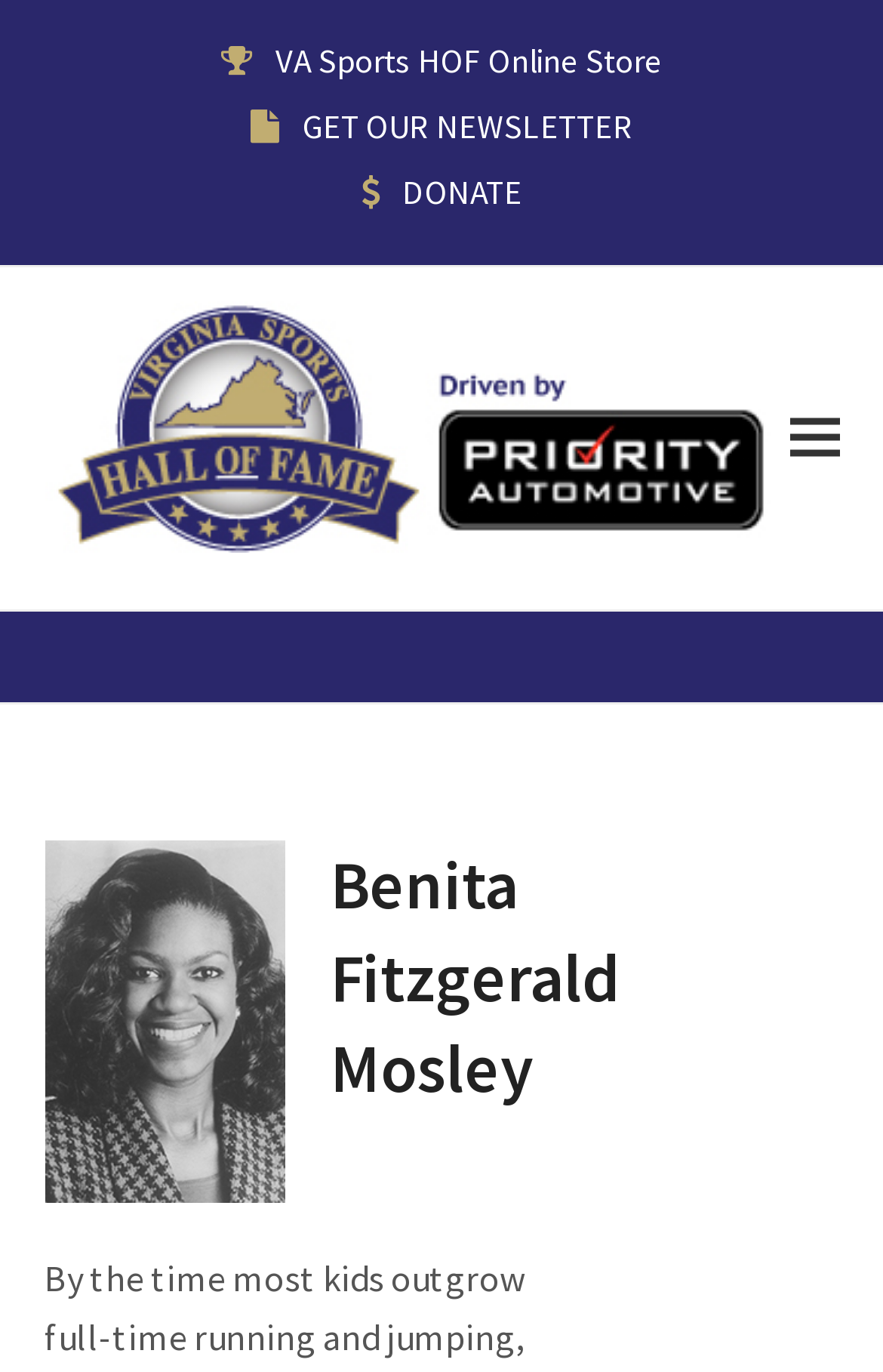Determine the bounding box coordinates in the format (top-left x, top-left y, bottom-right x, bottom-right y). Ensure all values are floating point numbers between 0 and 1. Identify the bounding box of the UI element described by: aria-label="Toggle mobile menu"

[0.894, 0.305, 0.95, 0.333]